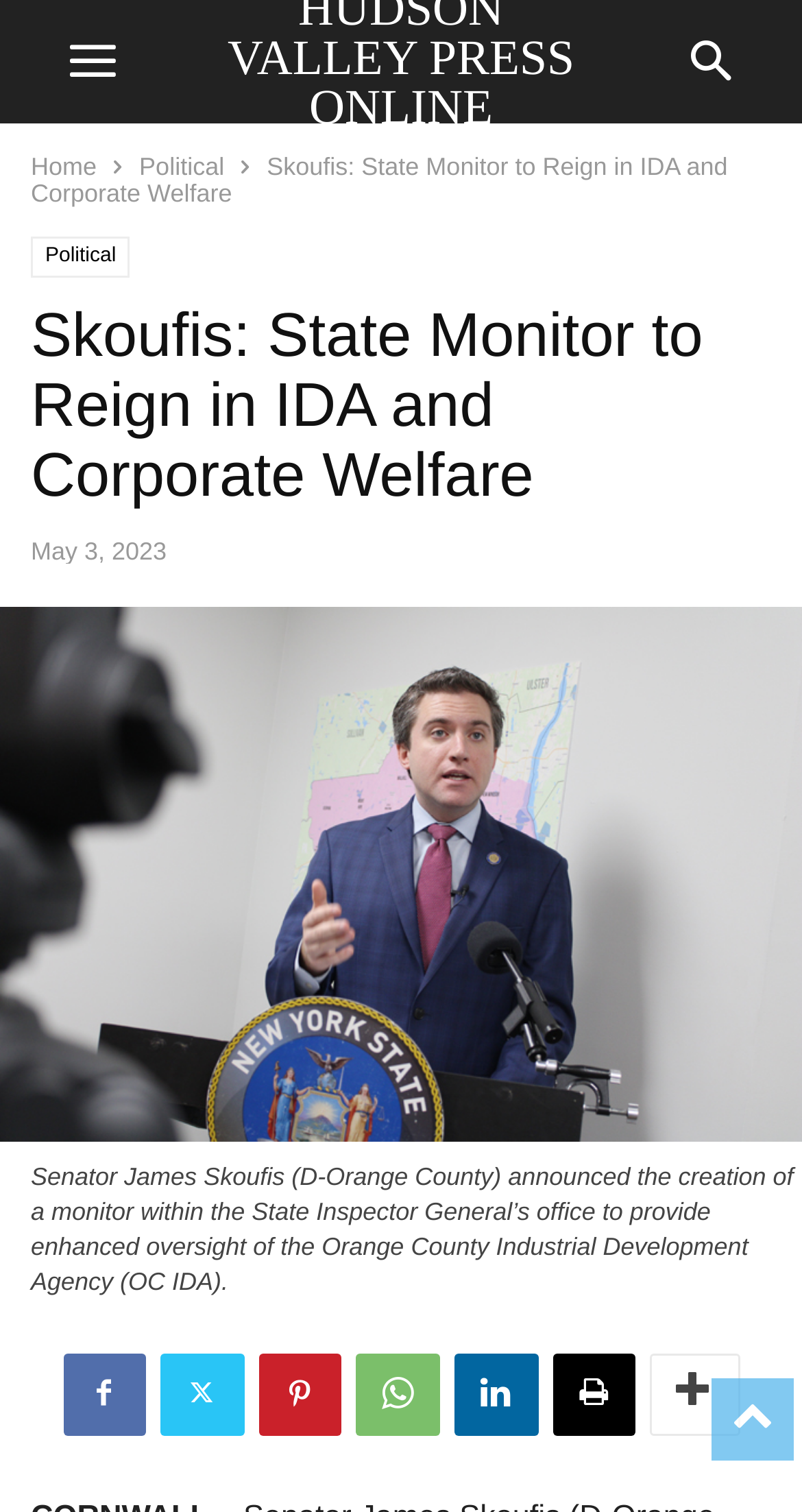What is the date of the article?
Please answer the question with a single word or phrase, referencing the image.

May 3, 2023